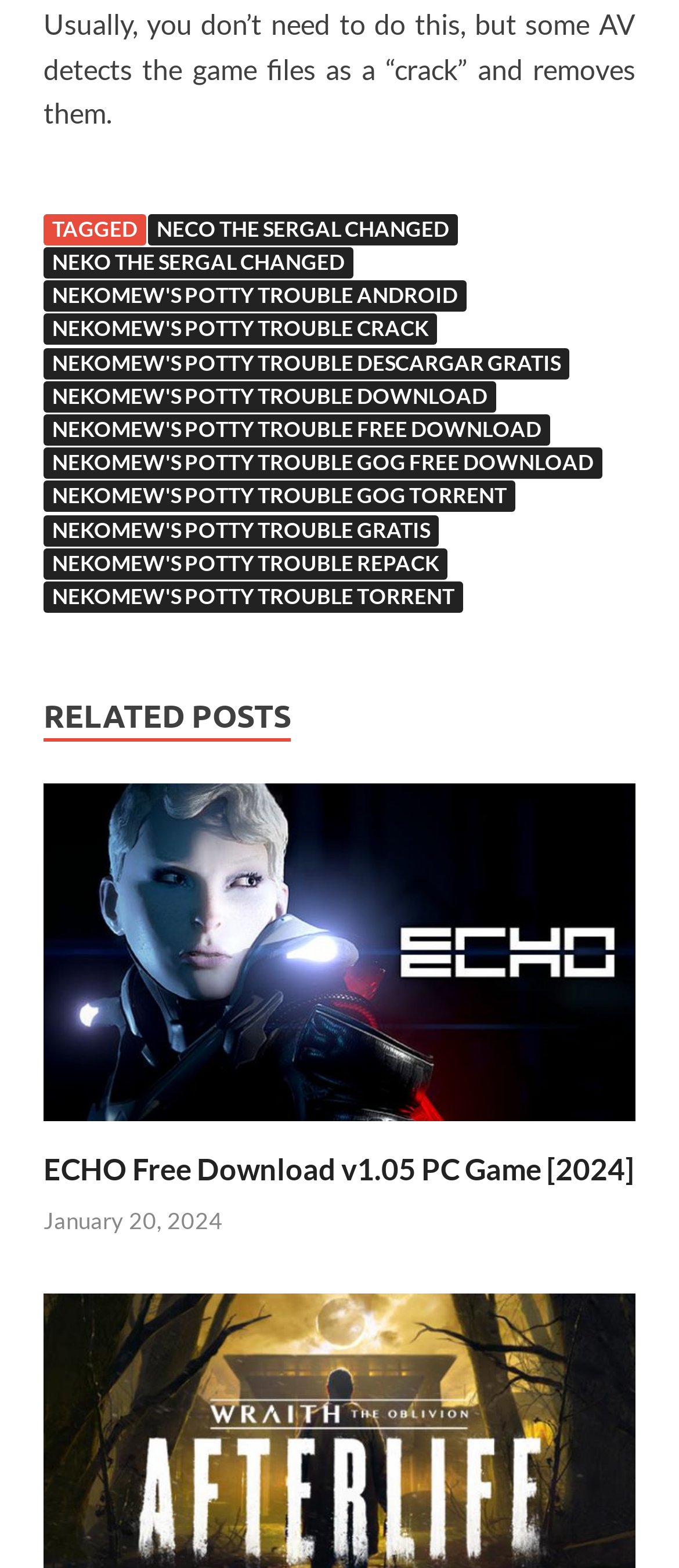Please locate the bounding box coordinates of the element that needs to be clicked to achieve the following instruction: "Click on the link to download NEKOMEW'S POTTY TROUBLE". The coordinates should be four float numbers between 0 and 1, i.e., [left, top, right, bottom].

[0.064, 0.179, 0.687, 0.199]